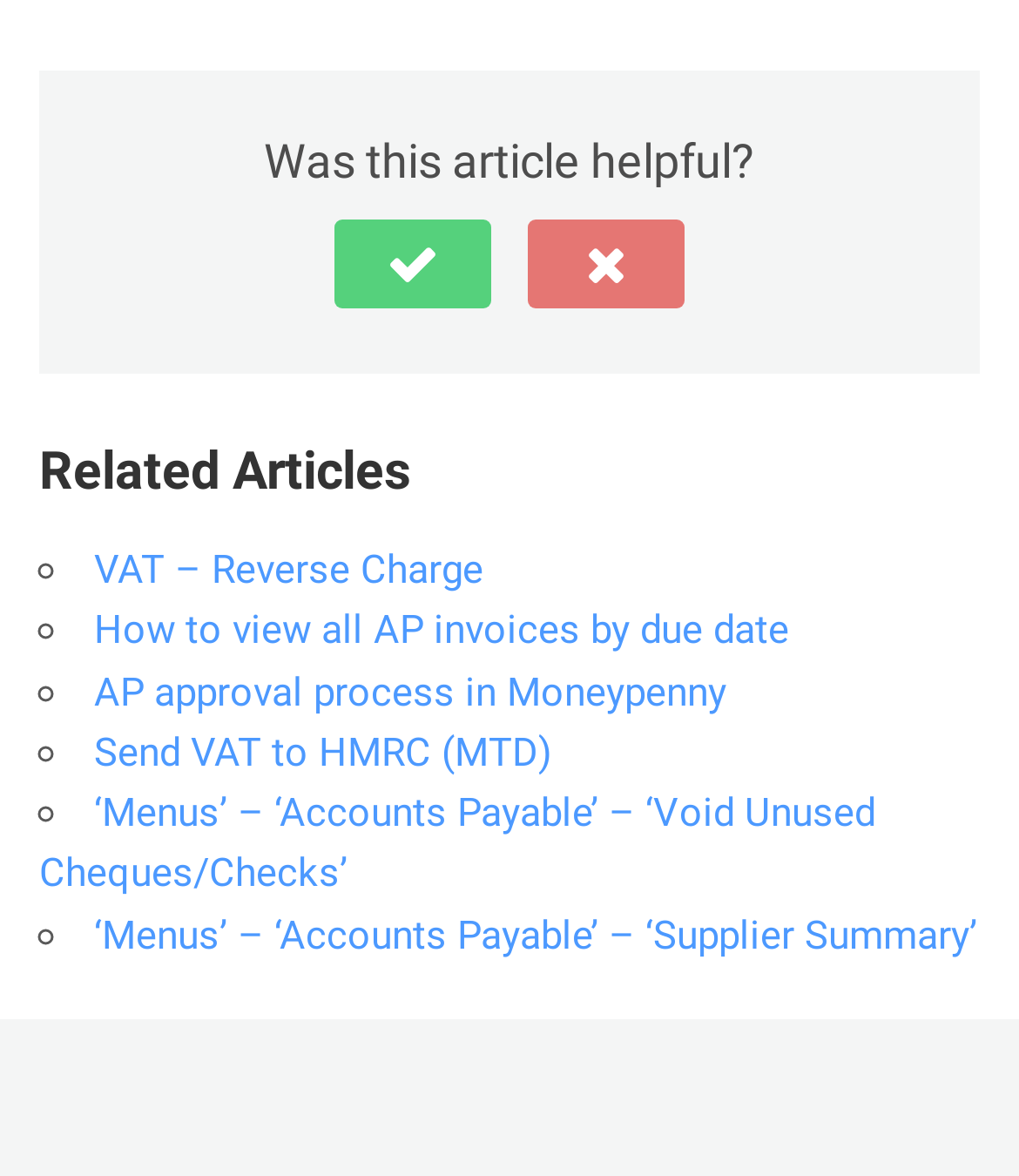What is the last related article?
Please provide an in-depth and detailed response to the question.

I looked at the list of related articles and found that the last link is '‘Menus’ – ‘Accounts Payable’ – ‘Supplier Summary’’.